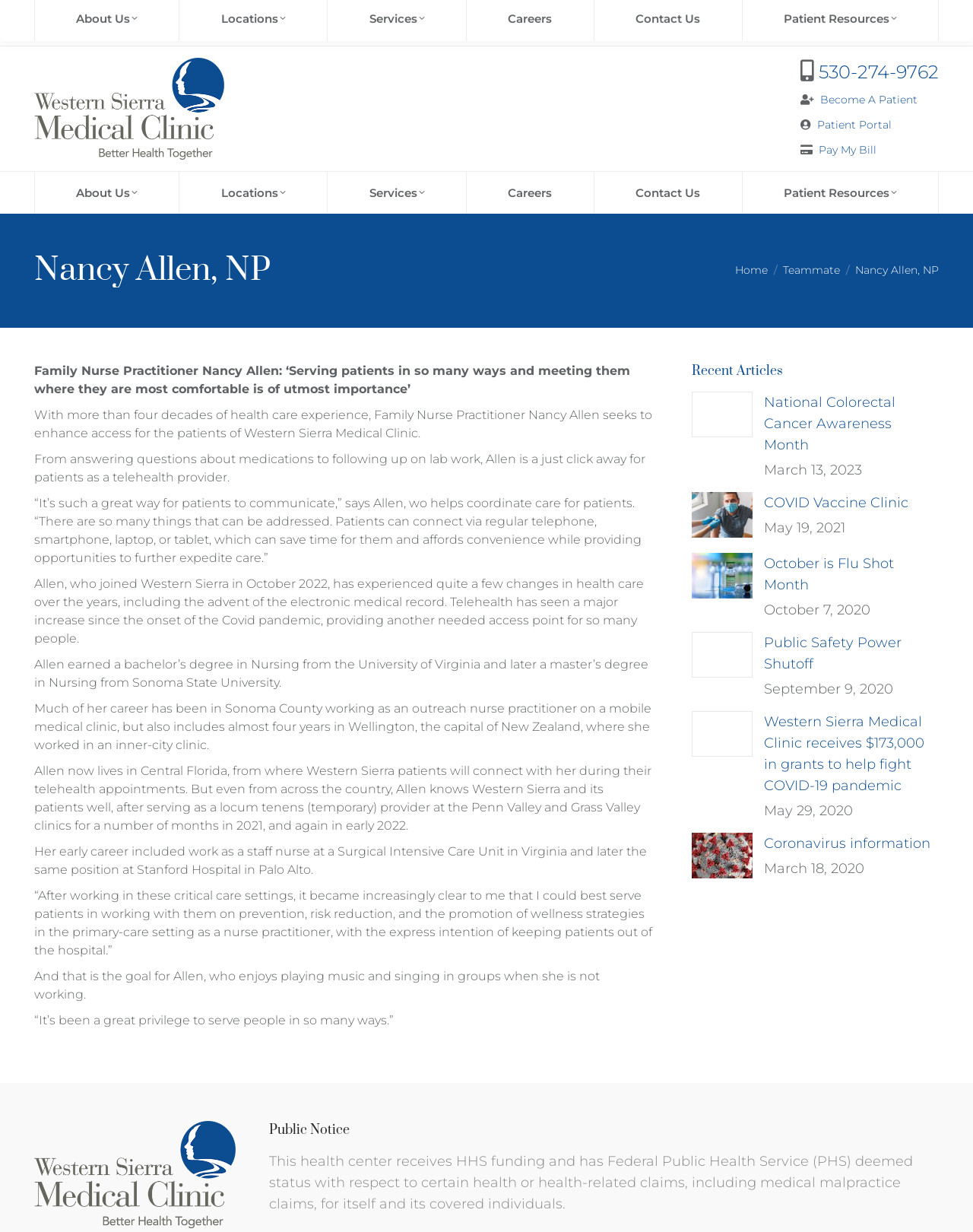Answer the following inquiry with a single word or phrase:
What is Nancy Allen's profession?

Family Nurse Practitioner